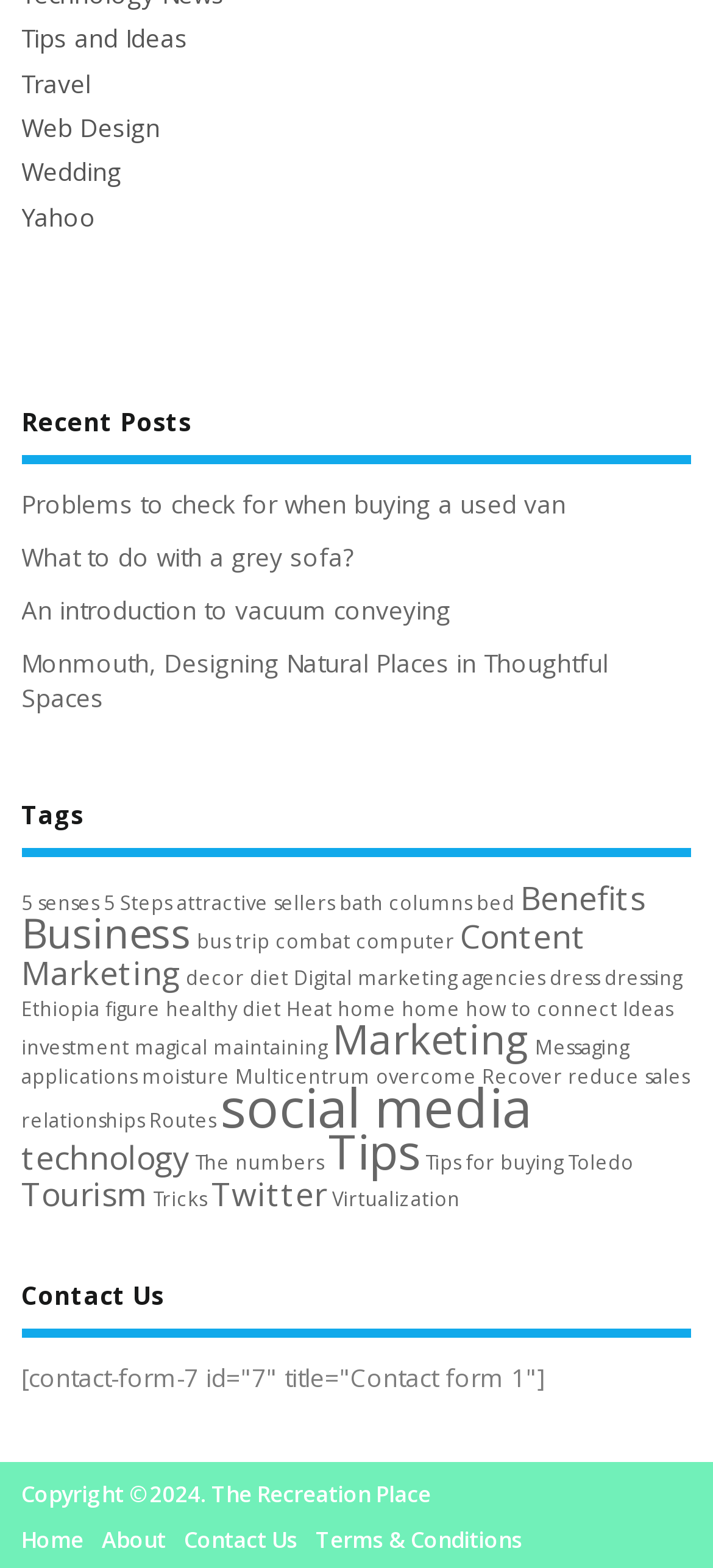Provide a one-word or one-phrase answer to the question:
What is the title of the contact form?

Contact form 1